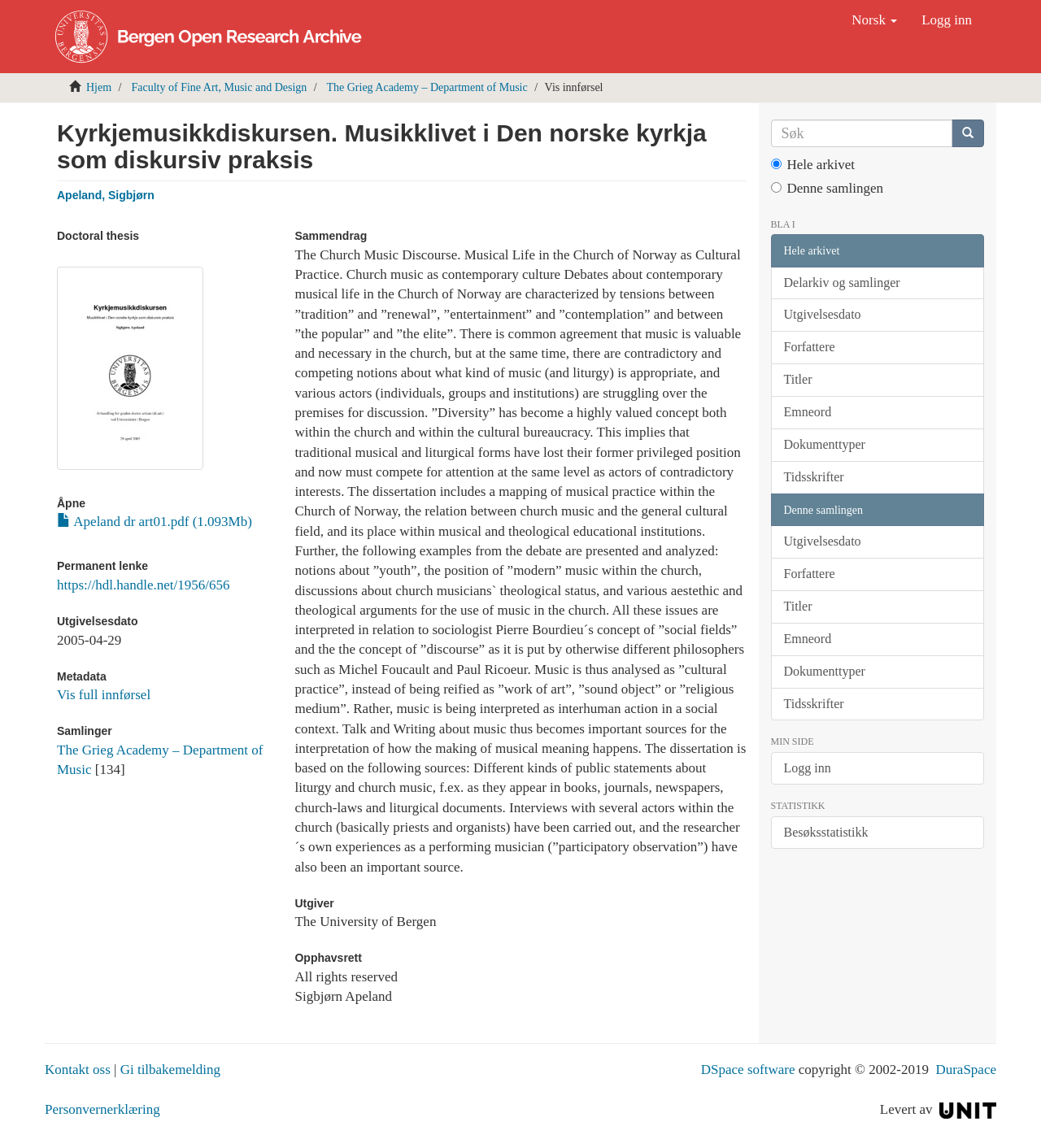Please identify the bounding box coordinates of the element's region that should be clicked to execute the following instruction: "Open the PDF file". The bounding box coordinates must be four float numbers between 0 and 1, i.e., [left, top, right, bottom].

[0.055, 0.448, 0.242, 0.461]